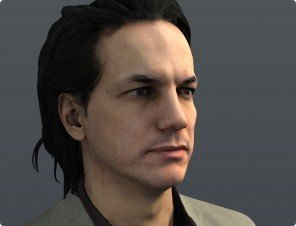What type of attire is Fabrizio Gramuglio wearing?
Provide a detailed answer to the question, using the image to inform your response.

The caption states that Fabrizio Gramuglio's attire appears business-oriented, and he is wearing a 'light-colored suit jacket' that complements his sophisticated appearance.